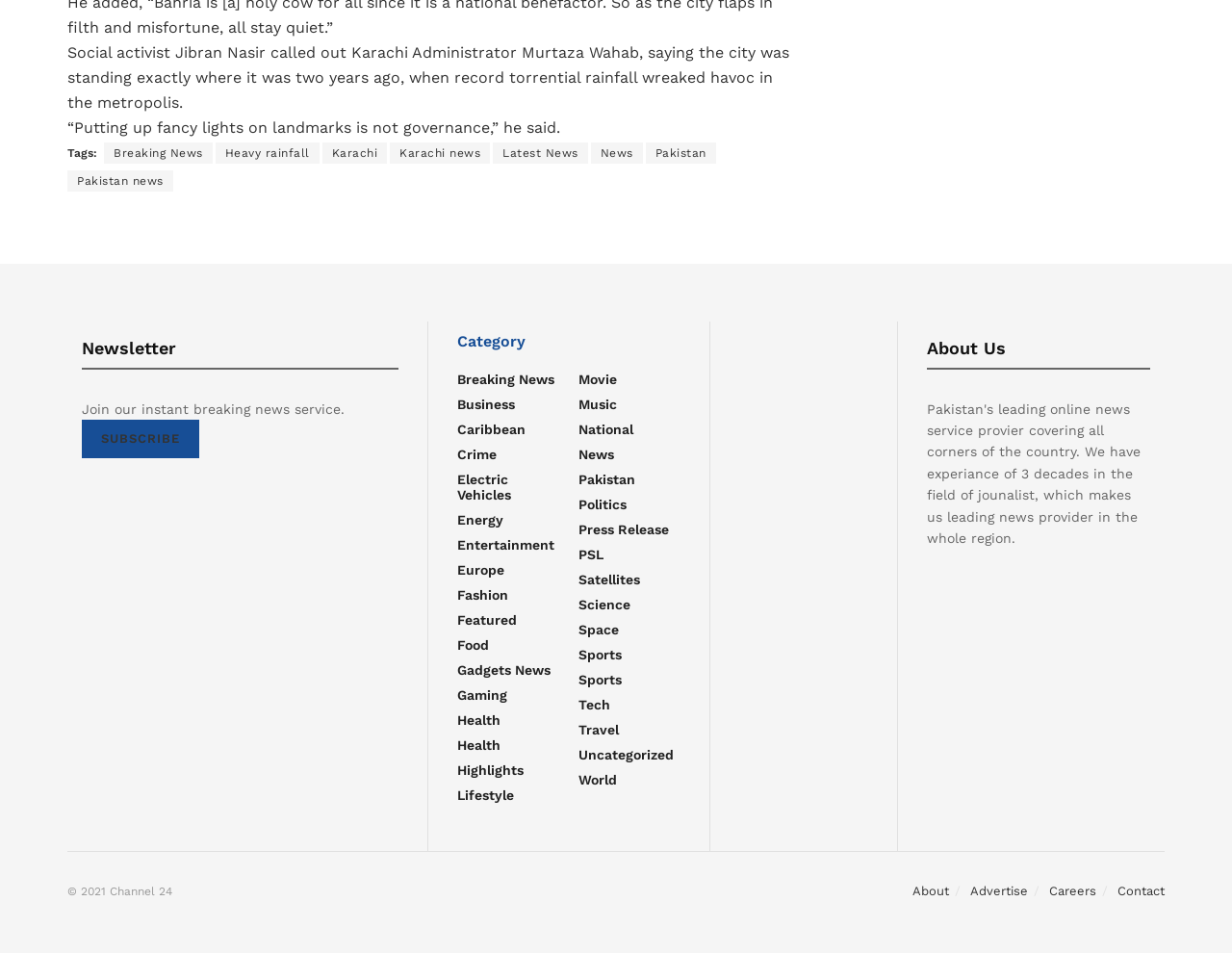Using a single word or phrase, answer the following question: 
What is the purpose of the 'Newsletter' section?

To join breaking news service